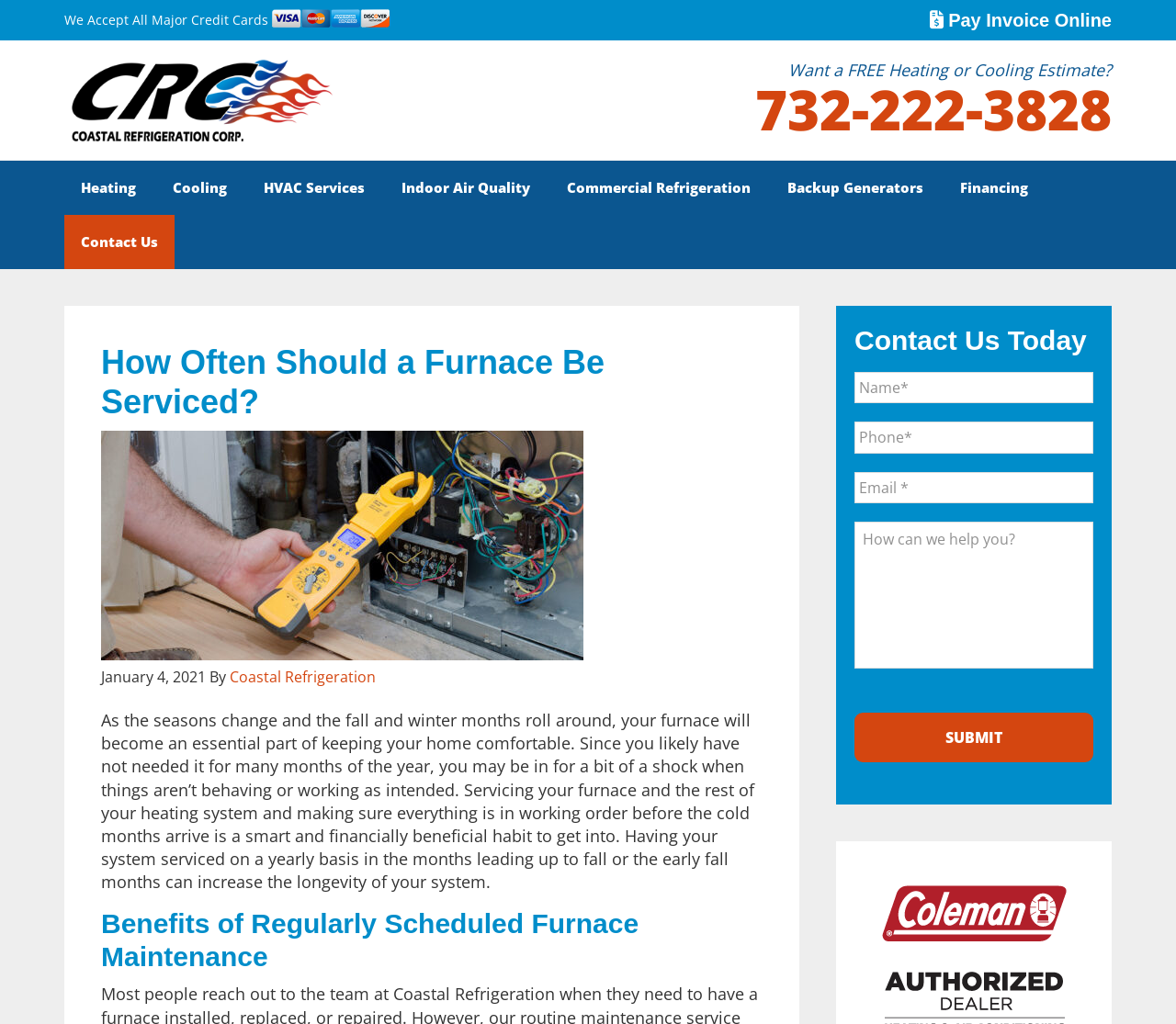What is the purpose of the form on the right side of the webpage?
Look at the image and answer the question using a single word or phrase.

To contact the company